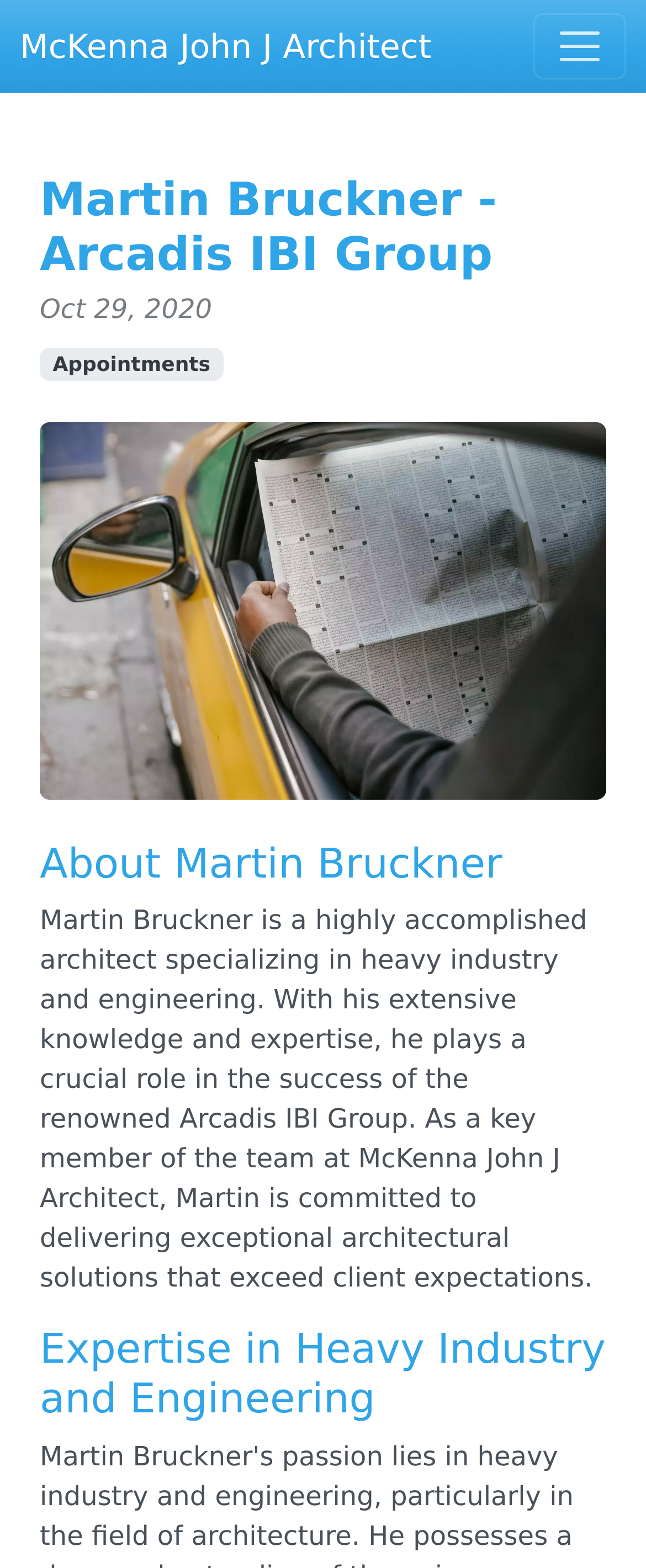What is the name of the company Martin Bruckner works for?
Using the visual information from the image, give a one-word or short-phrase answer.

McKenna John J Architect